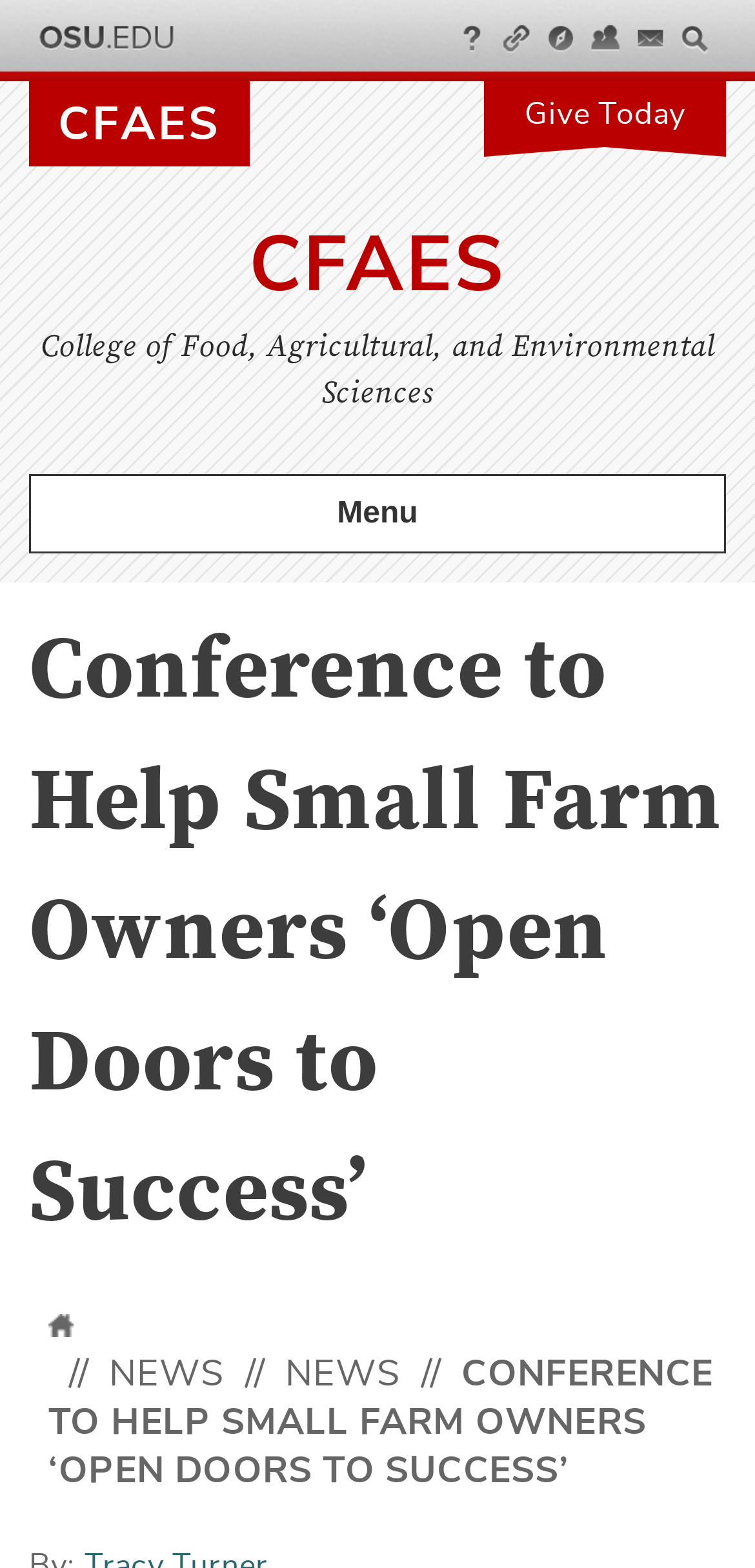Find the bounding box coordinates of the area that needs to be clicked in order to achieve the following instruction: "View June 2024". The coordinates should be specified as four float numbers between 0 and 1, i.e., [left, top, right, bottom].

None